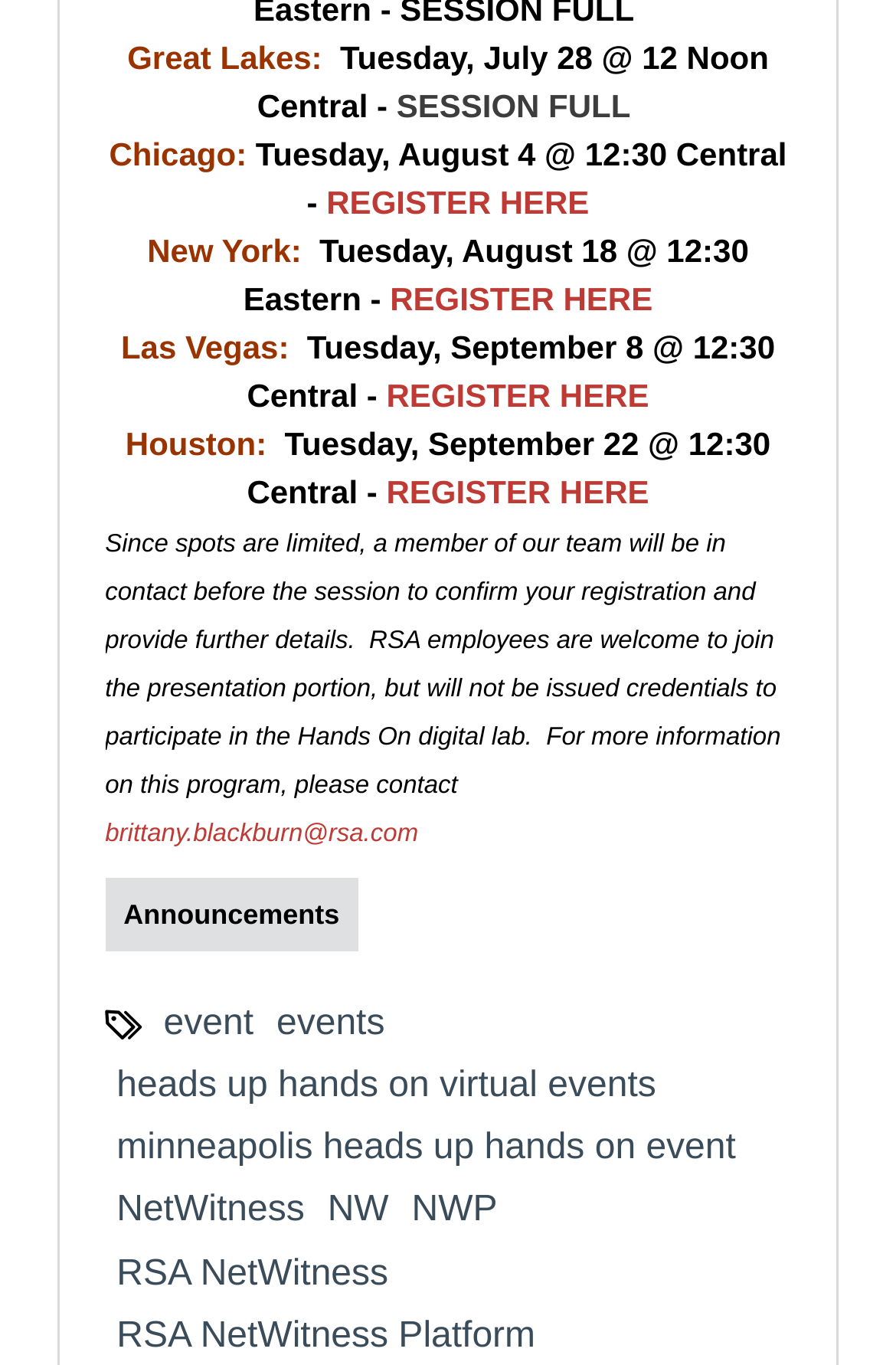Locate the coordinates of the bounding box for the clickable region that fulfills this instruction: "register for the Great Lakes event".

[0.364, 0.135, 0.658, 0.161]